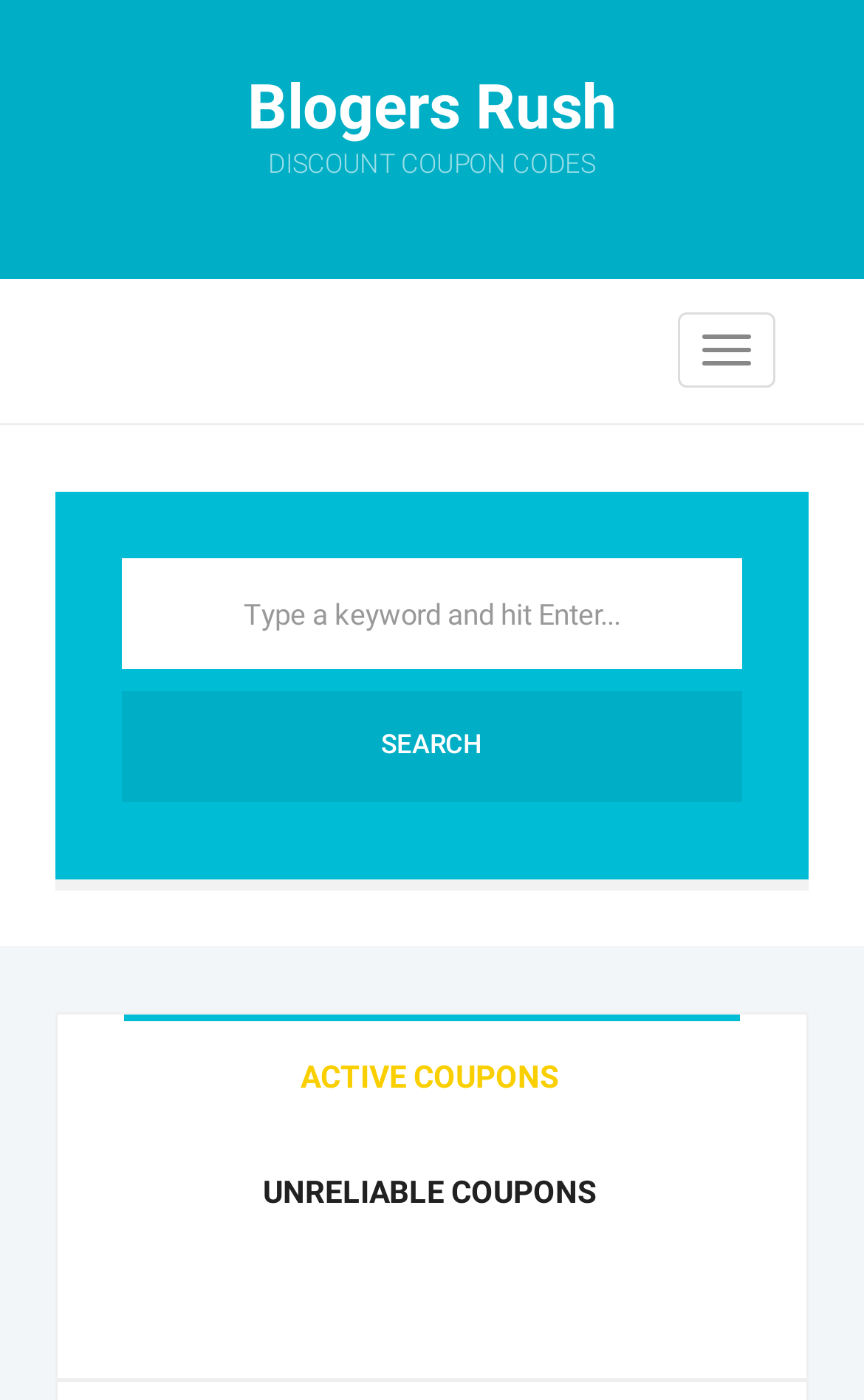From the screenshot, find the bounding box of the UI element matching this description: "Search". Supply the bounding box coordinates in the form [left, top, right, bottom], each a float between 0 and 1.

[0.14, 0.494, 0.86, 0.573]